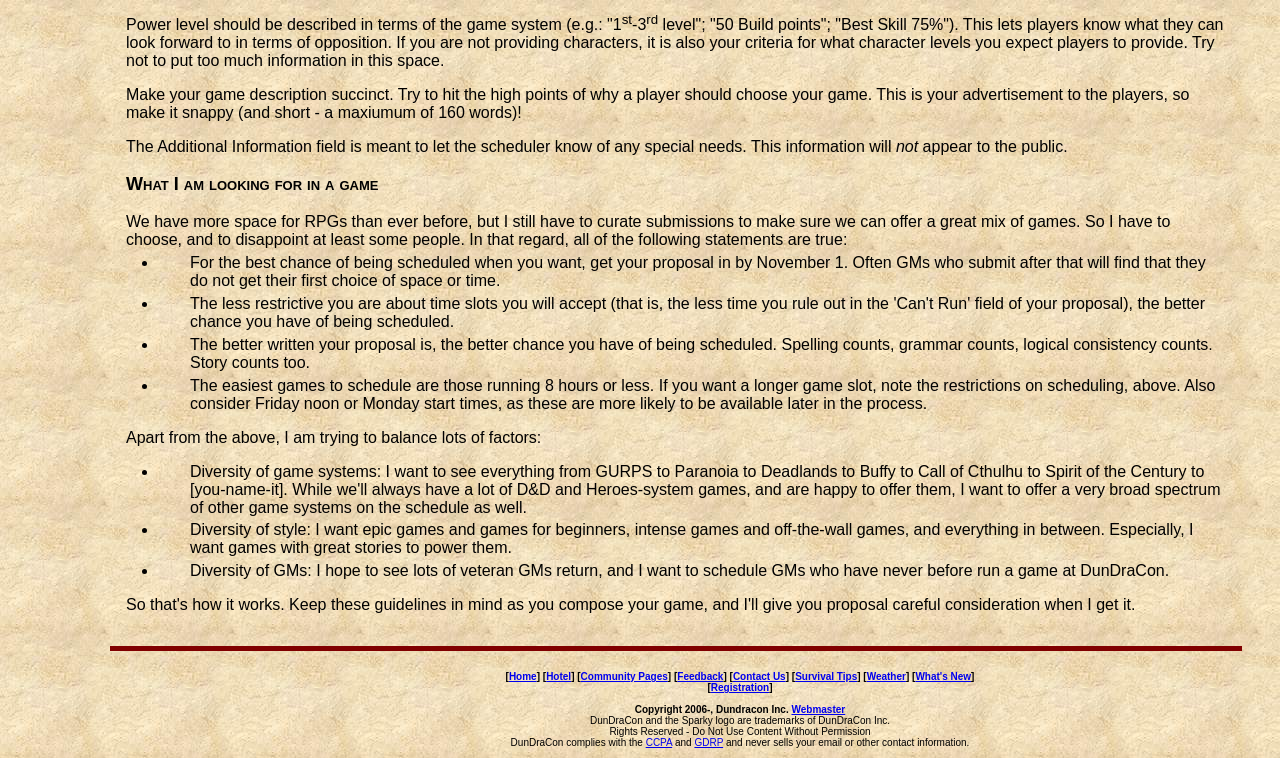What is the purpose of the Additional Information field?
Using the picture, provide a one-word or short phrase answer.

To let the scheduler know of any special needs